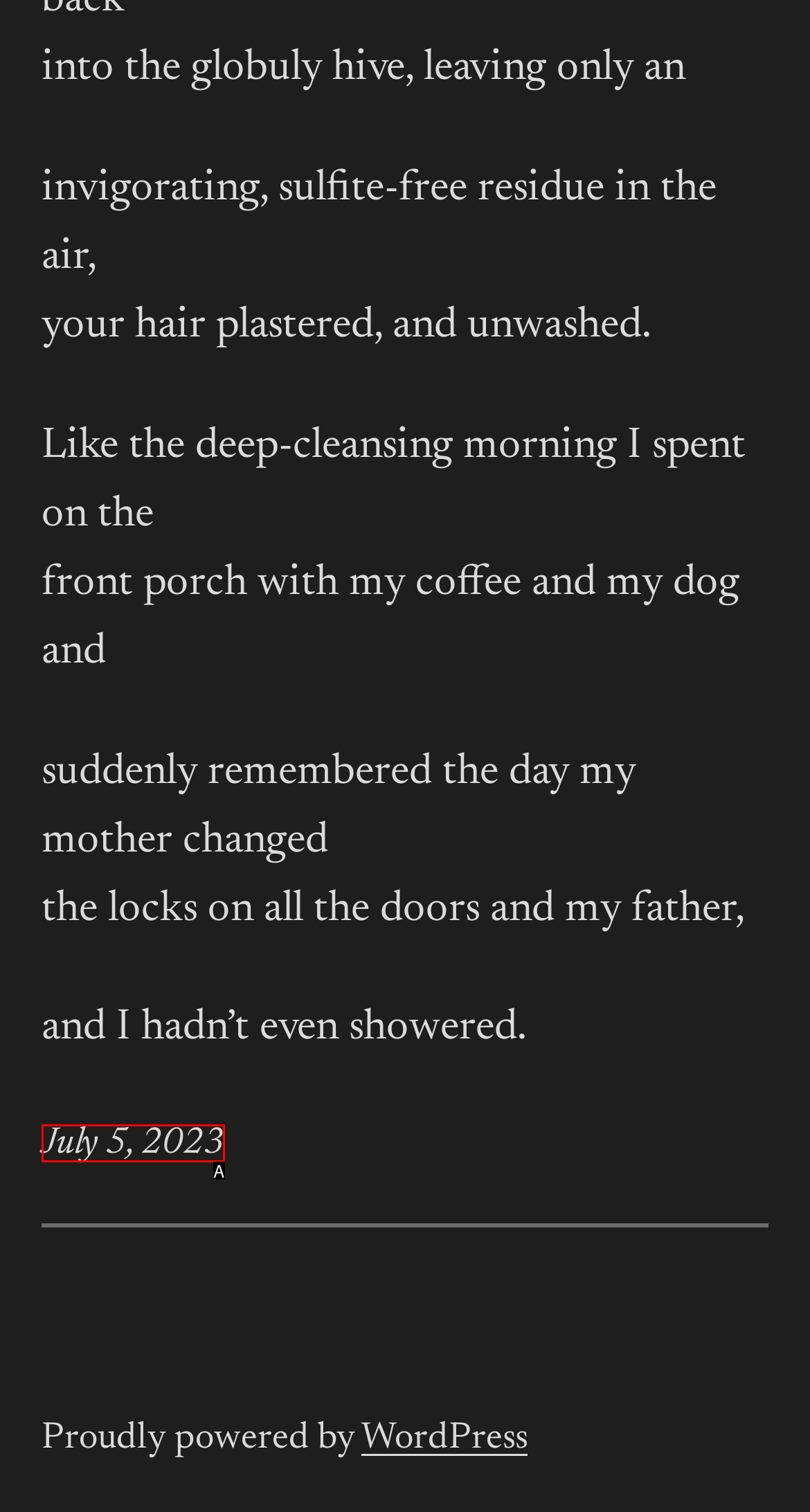Match the HTML element to the description: C. Respond with the letter of the correct option directly.

None